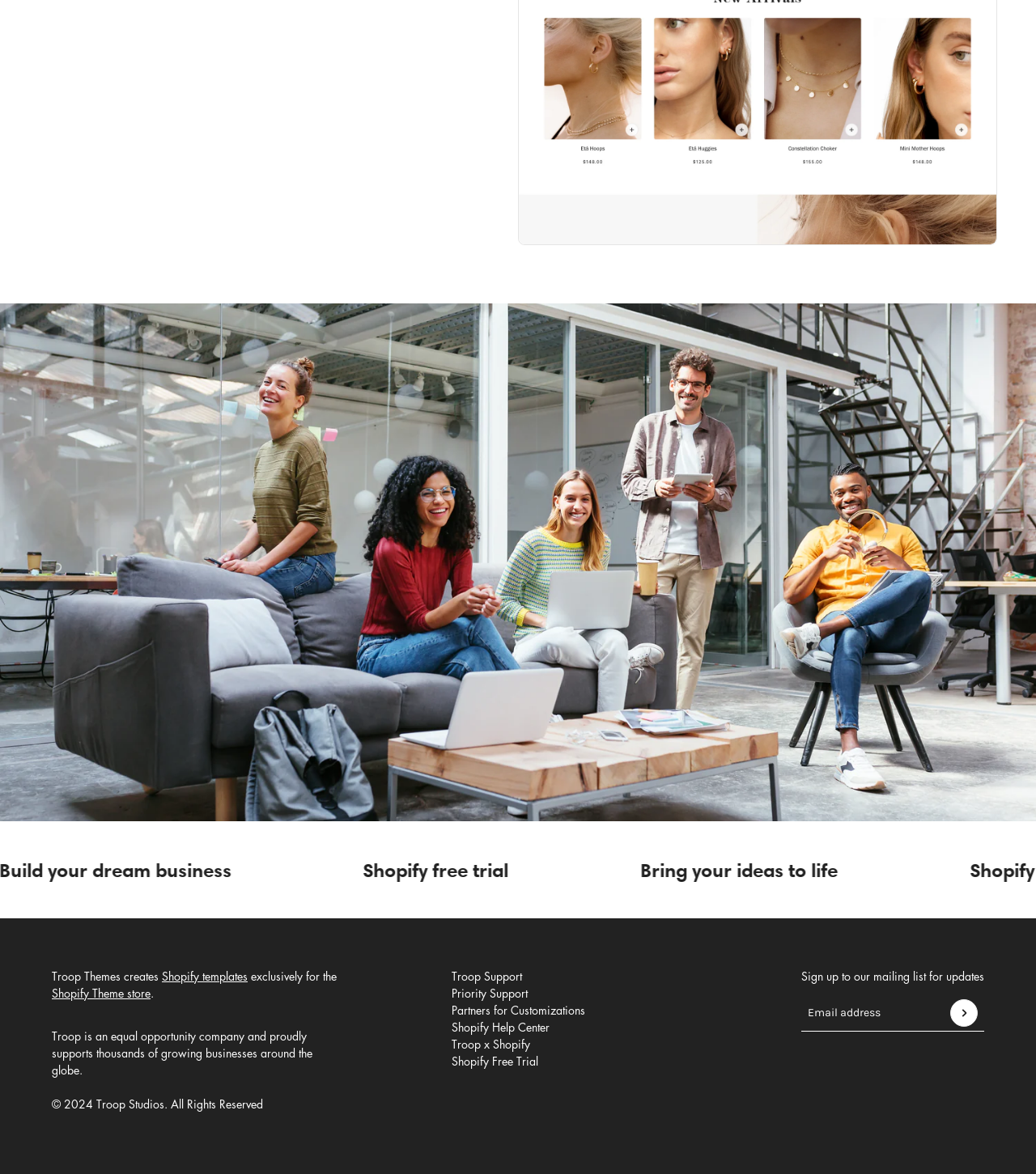Answer succinctly with a single word or phrase:
What is the theme of the templates created by Troop Themes?

Shopify